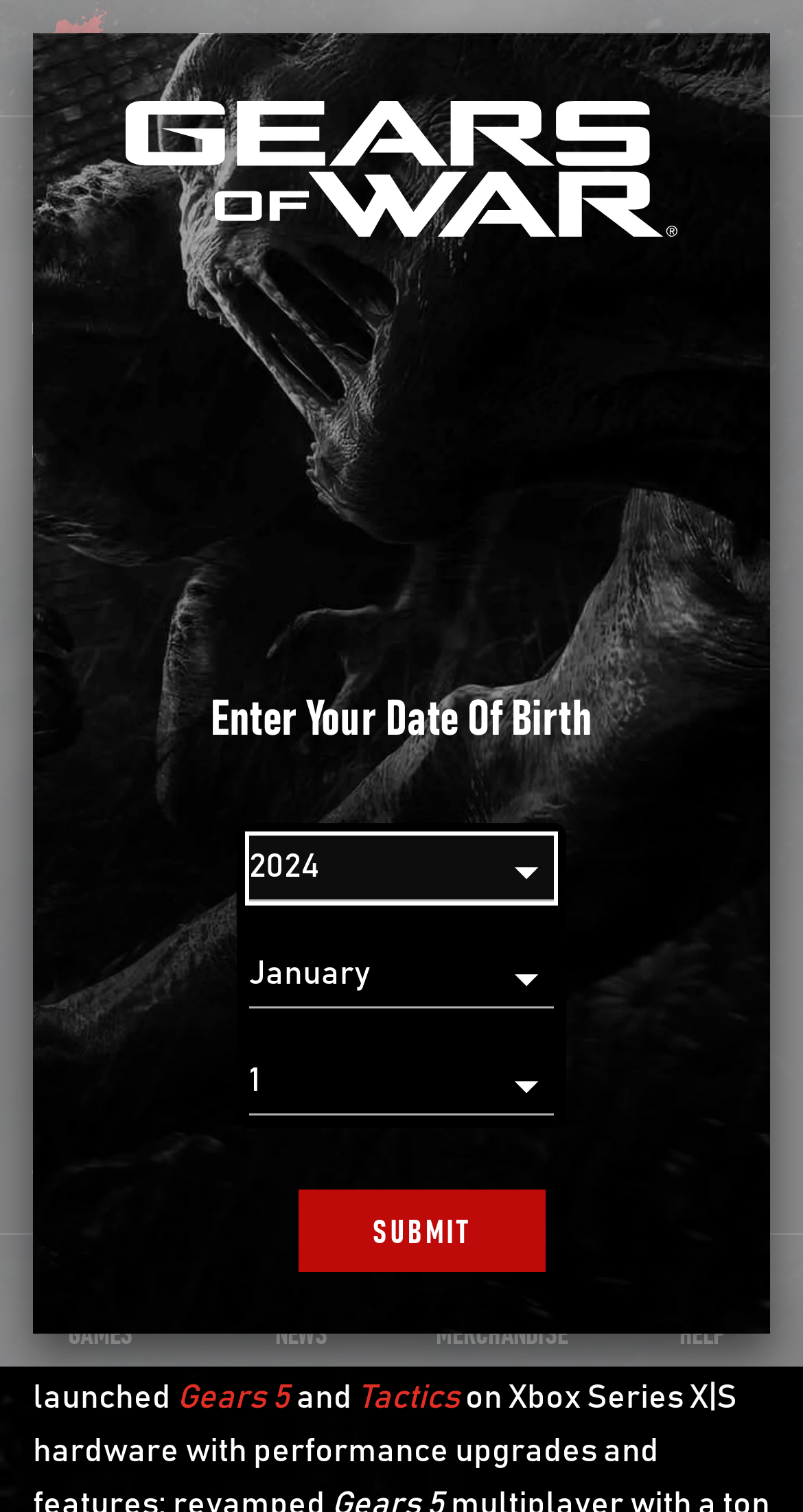Respond to the question below with a single word or phrase:
What are the two game-related links at the bottom of the page?

Gears 5, Gears Tactics